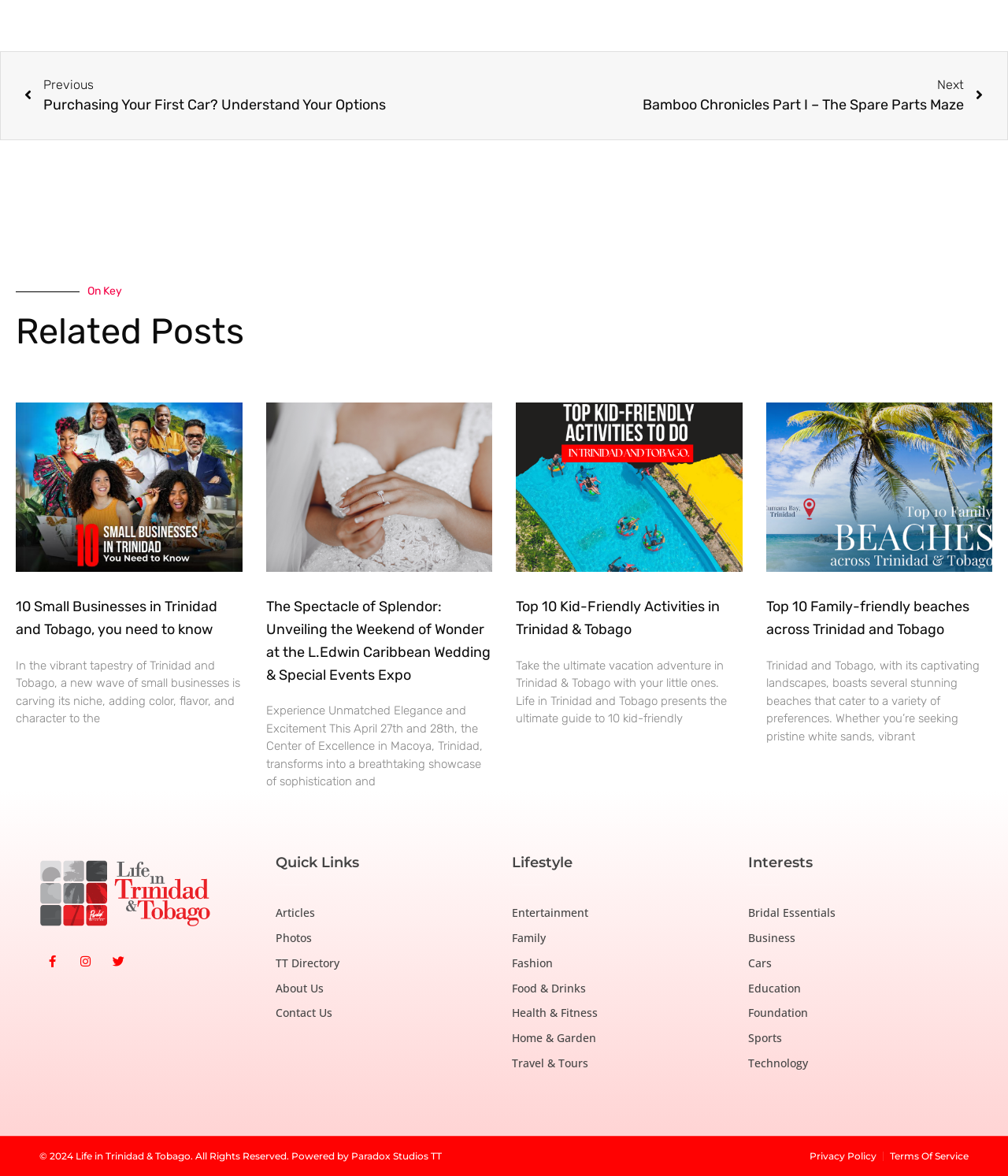Identify the bounding box coordinates of the clickable region to carry out the given instruction: "Visit the 'Facebook' page".

[0.039, 0.806, 0.065, 0.828]